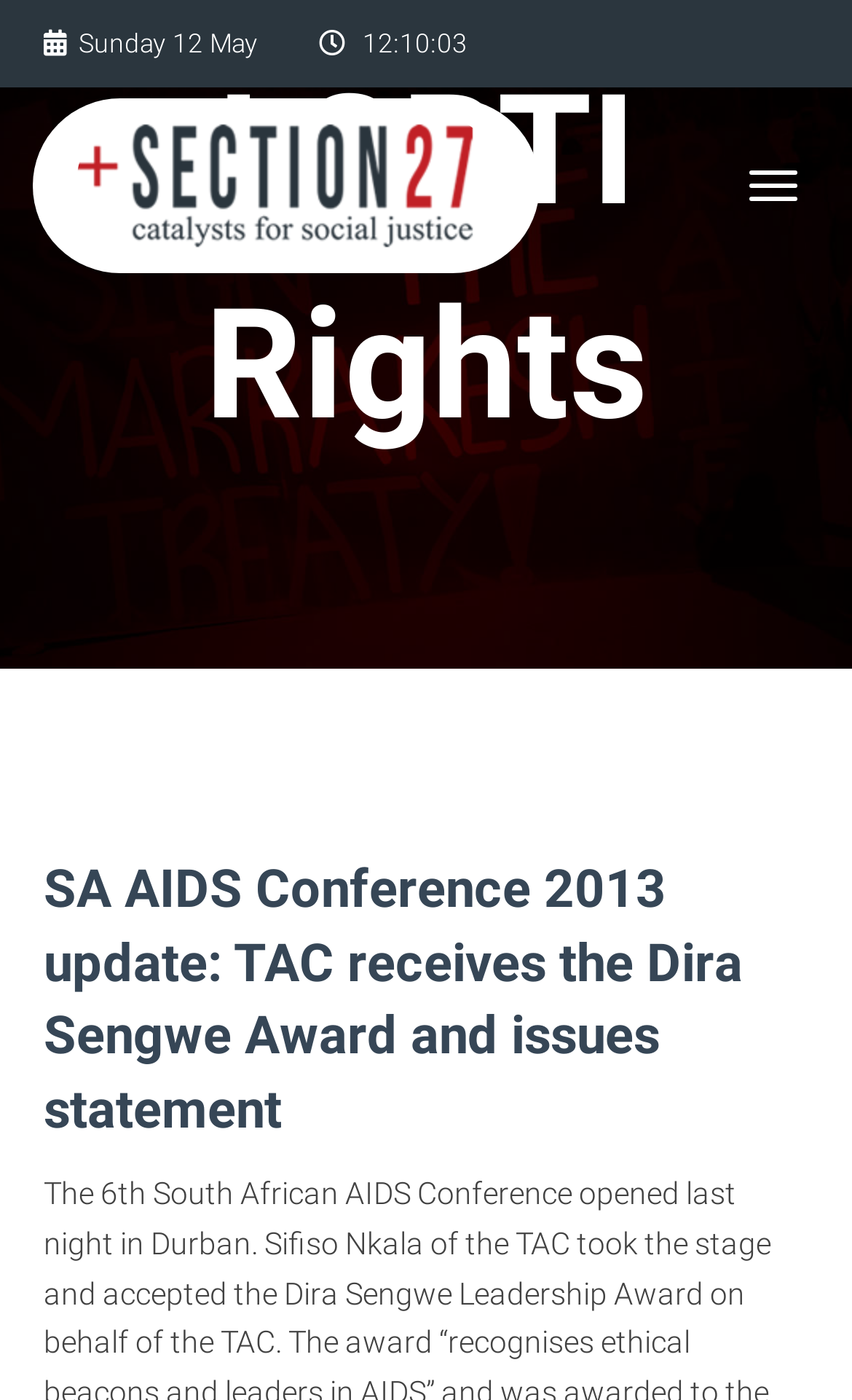Given the element description Toggle Navigation, identify the bounding box coordinates for the UI element on the webpage screenshot. The format should be (top-left x, top-left y, bottom-right x, bottom-right y), with values between 0 and 1.

[0.854, 0.108, 0.962, 0.158]